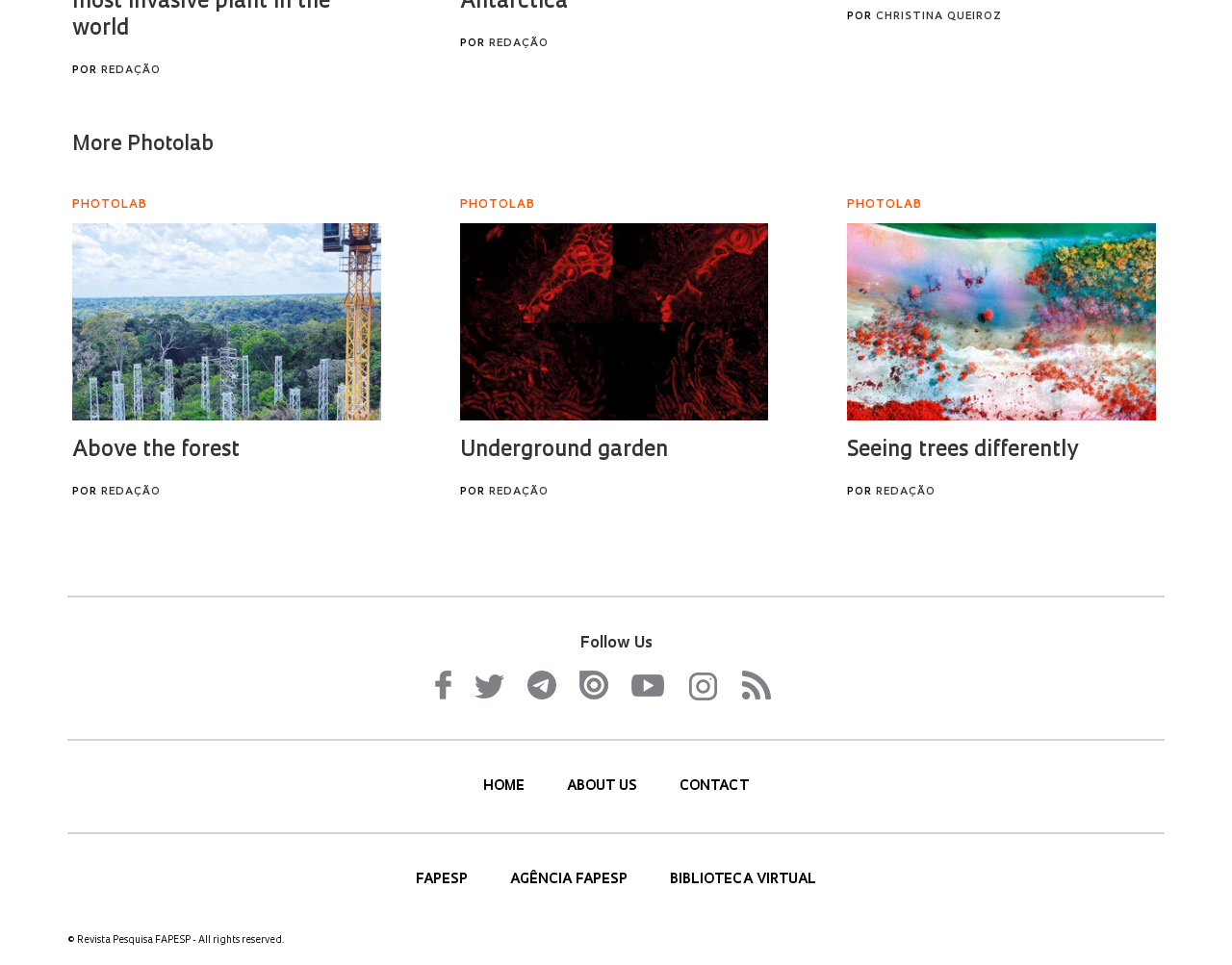Show the bounding box coordinates of the element that should be clicked to complete the task: "Go to home page".

[0.392, 0.808, 0.429, 0.823]